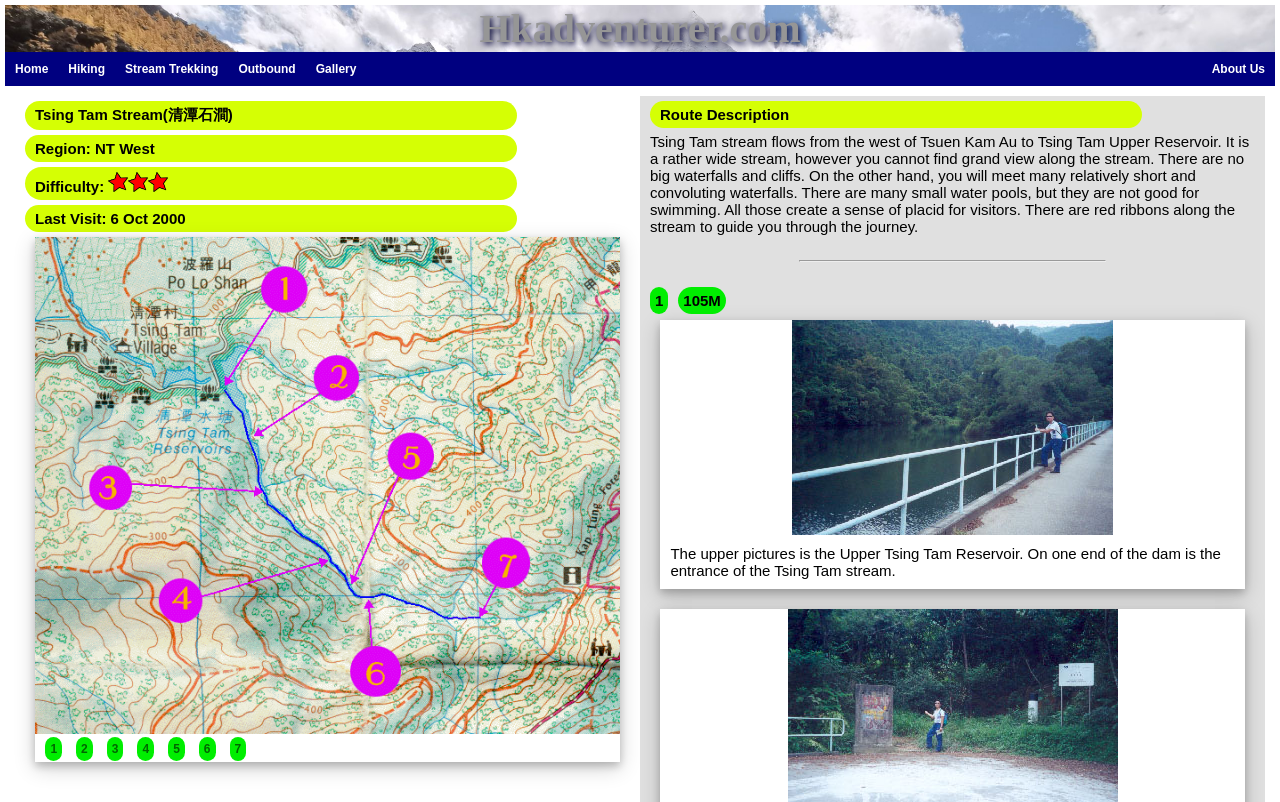Find the bounding box coordinates for the HTML element specified by: "Hiking".

[0.049, 0.071, 0.086, 0.101]